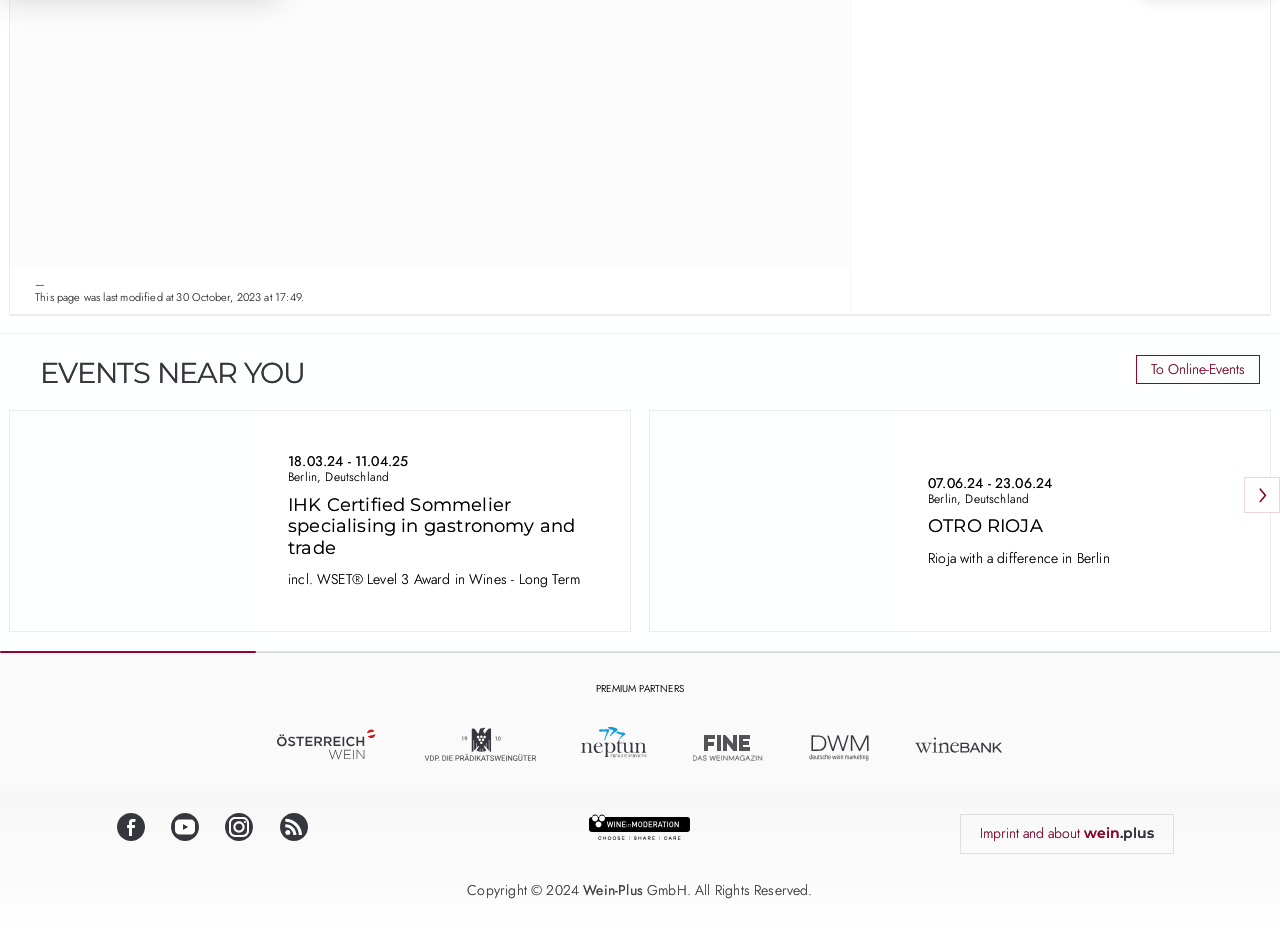Please provide the bounding box coordinates for the element that needs to be clicked to perform the instruction: "Follow wein.plus on Facebook". The coordinates must consist of four float numbers between 0 and 1, formatted as [left, top, right, bottom].

[0.084, 0.874, 0.123, 0.904]